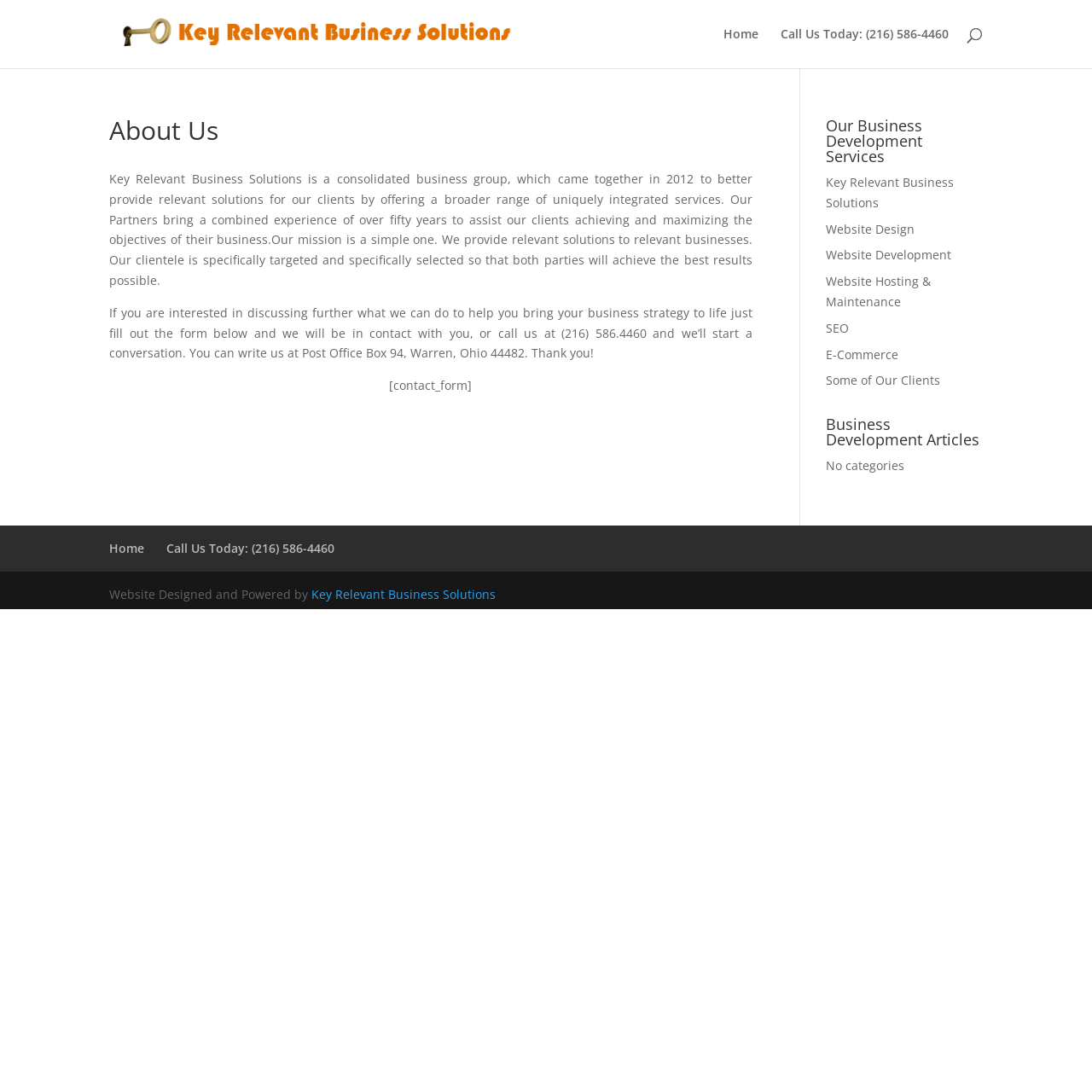Determine the bounding box coordinates of the clickable element to achieve the following action: 'Click the SUBMIT button'. Provide the coordinates as four float values between 0 and 1, formatted as [left, top, right, bottom].

None